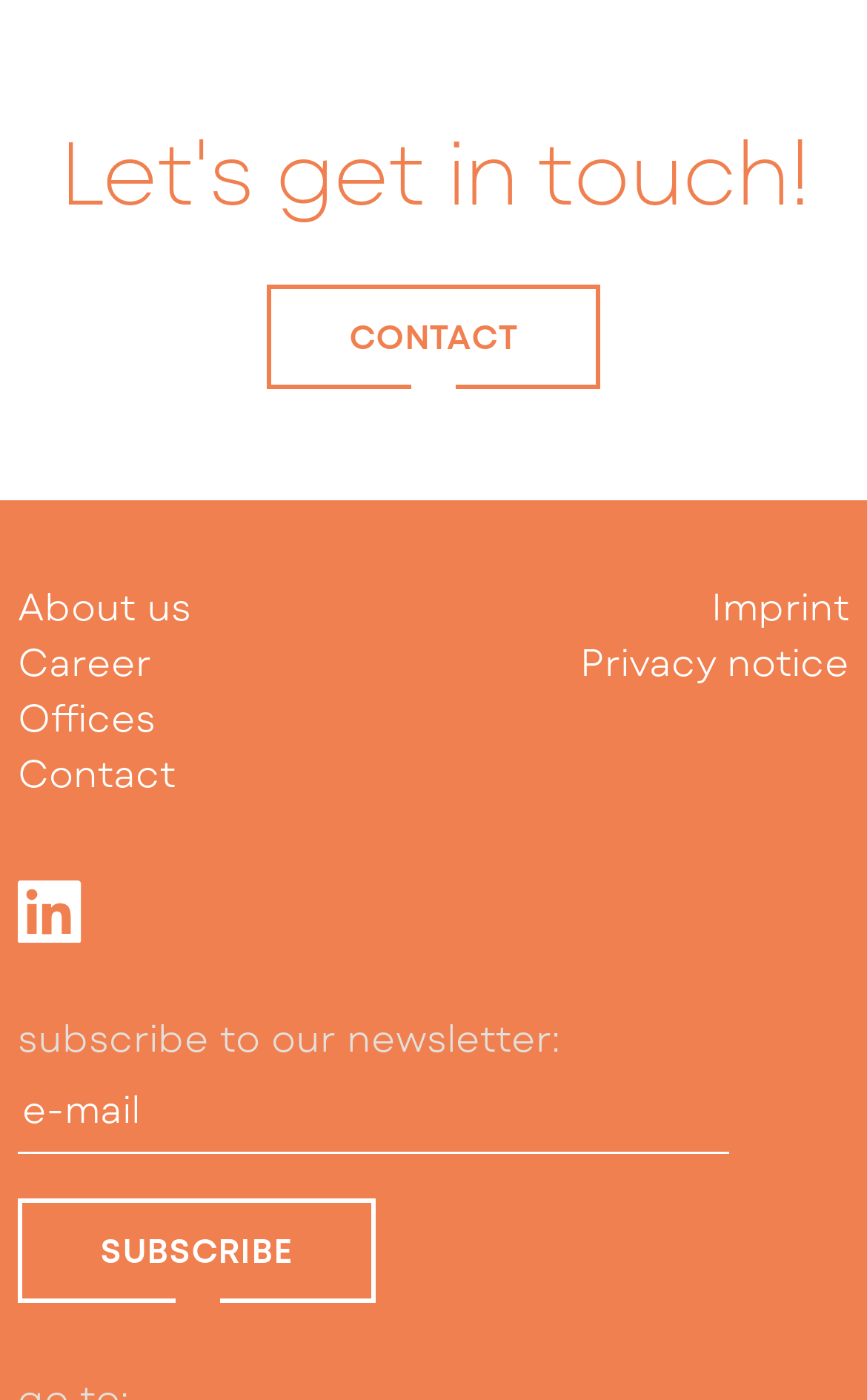Locate the bounding box of the user interface element based on this description: "Privacy notice".

[0.708, 0.199, 0.979, 0.23]